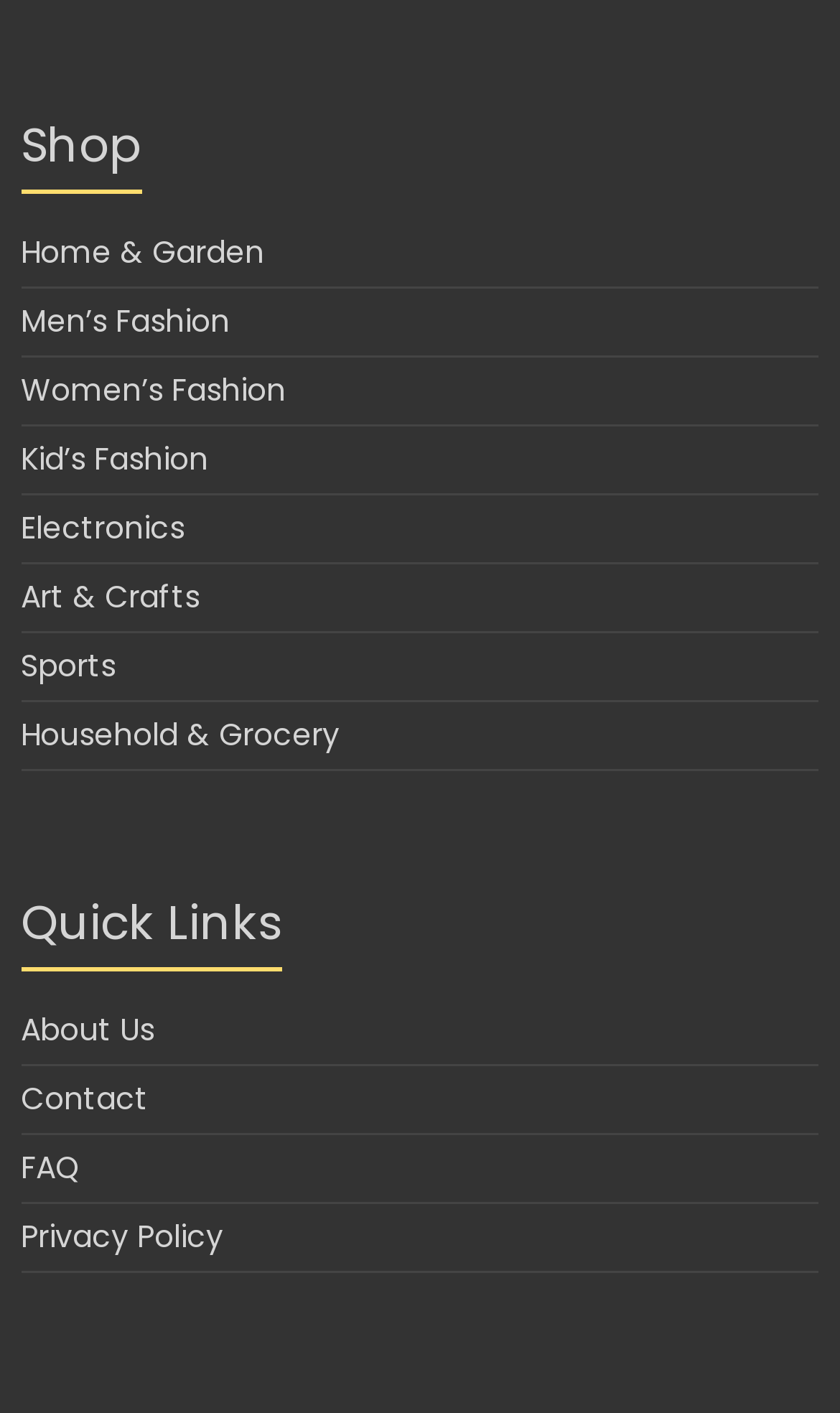Please specify the bounding box coordinates of the clickable region necessary for completing the following instruction: "Browse Home & Garden products". The coordinates must consist of four float numbers between 0 and 1, i.e., [left, top, right, bottom].

[0.025, 0.163, 0.315, 0.194]